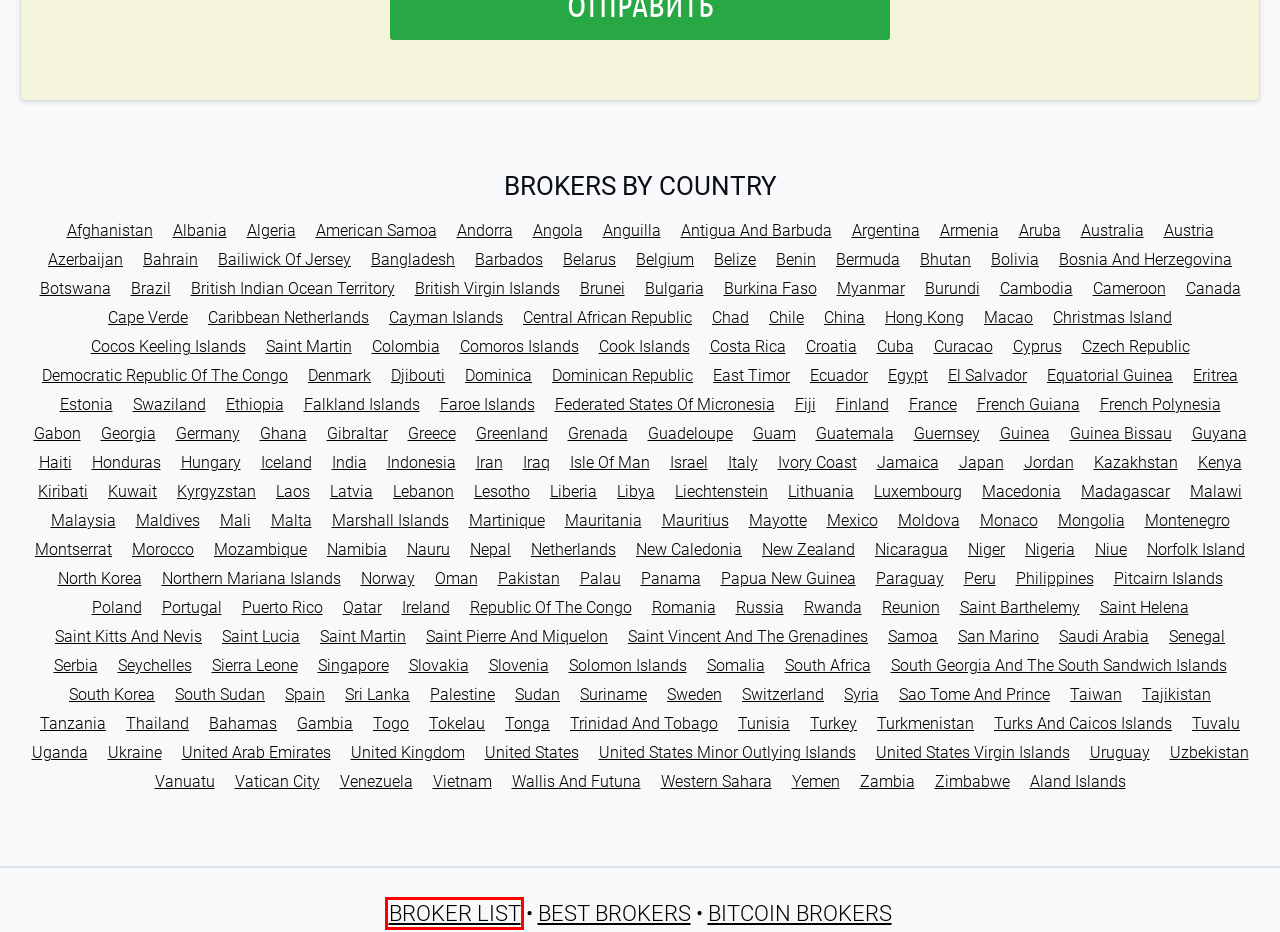Analyze the given webpage screenshot and identify the UI element within the red bounding box. Select the webpage description that best matches what you expect the new webpage to look like after clicking the element. Here are the candidates:
A. Best Bitcoin Brokers - Find the Right Partner for Your Crypto Trading
B. Broker List - Find Reliable and Experienced Brokers for Your Financial Investments
C. ETF Brokers: Find the Best Platforms for ETF Trading
D. Top Forex Brokers for Successful Trading | Trusted Forex Broker List
E. Bond Brokers: Find the Best Broker for Bond Trading | Bond Brokerage Services
F. Find the Best Commodity Brokers for Your Trading Needs
G. Top Crypto Brokers - Compare and Choose the Best Crypto Trading Platform
H. Best Brokers: Choosing the Right Partner for Your Financial Success

B